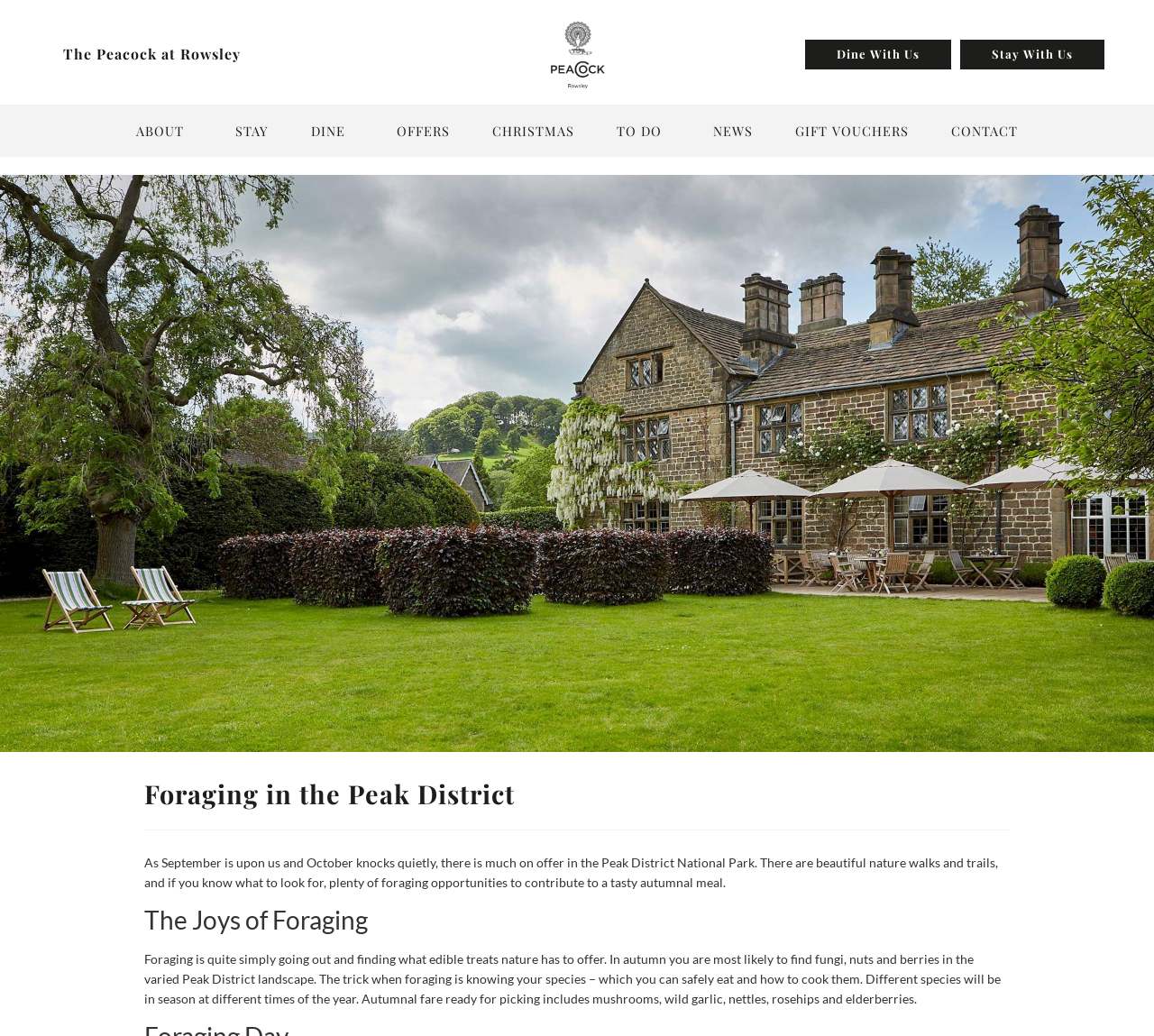How many links are in the top navigation menu?
Using the image, provide a detailed and thorough answer to the question.

I counted the number of link elements in the top navigation menu, which are 'Dine With Us', 'Stay With Us', 'ABOUT', 'STAY', 'DINE', 'OFFERS', 'CHRISTMAS', 'TO DO', and 'NEWS'.